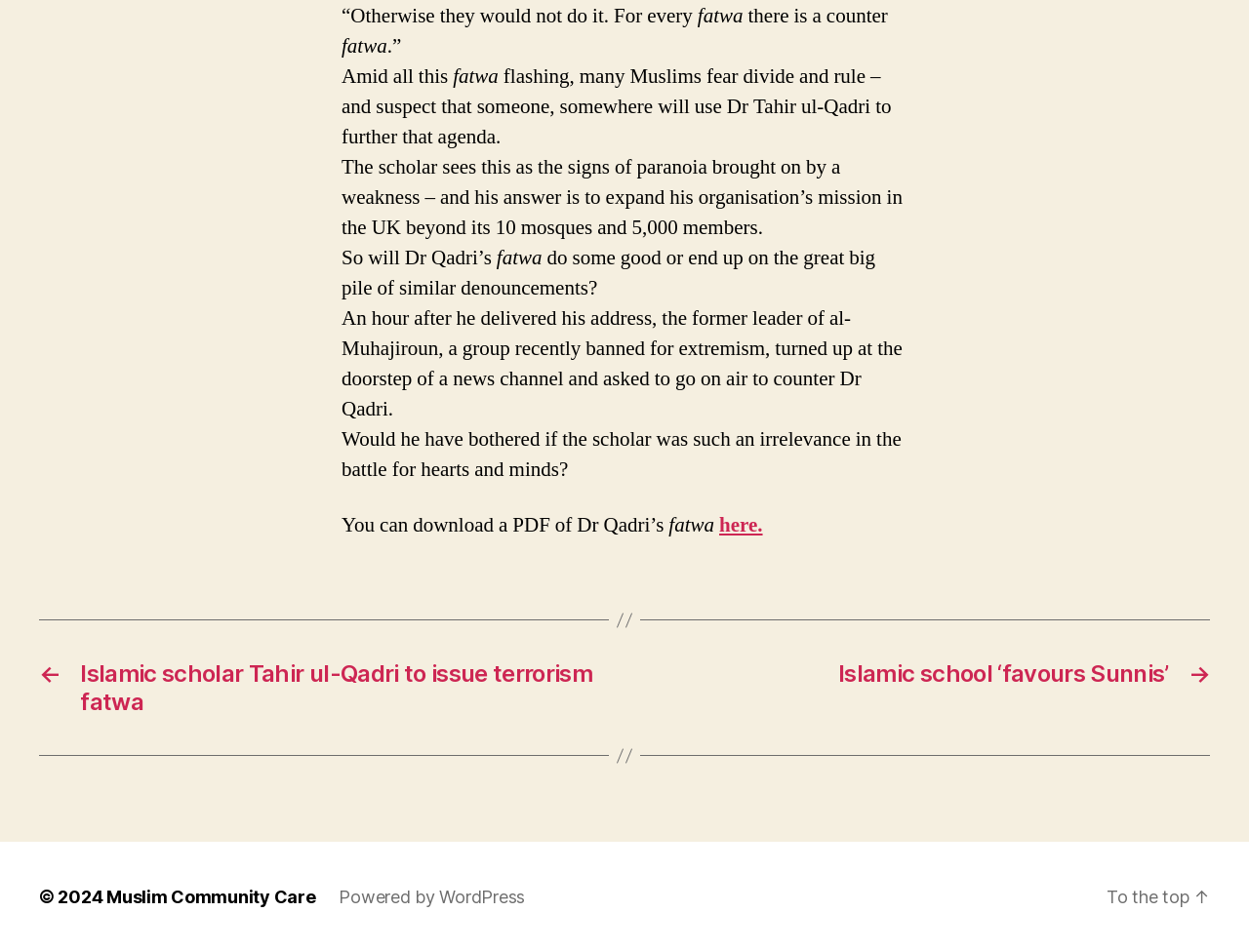How many mosques does Dr Qadri's organisation have in the UK?
Give a detailed explanation using the information visible in the image.

The article mentions that Dr Qadri's organisation has 10 mosques and 5,000 members in the UK. This information can be obtained by reading the text content of the webpage, specifically the sentence that mentions the organisation's mission in the UK.